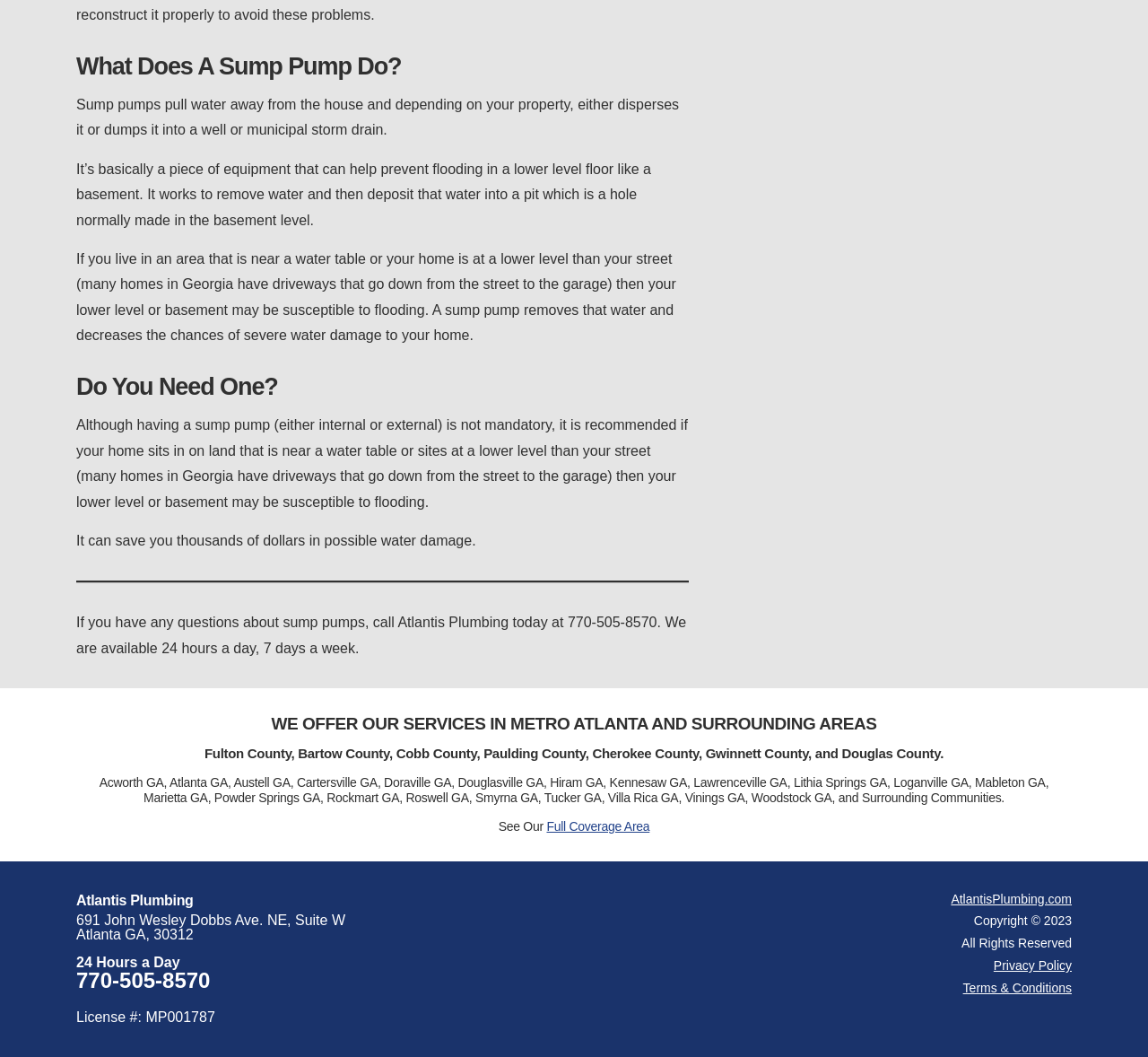Please provide the bounding box coordinate of the region that matches the element description: Terms & Conditions. Coordinates should be in the format (top-left x, top-left y, bottom-right x, bottom-right y) and all values should be between 0 and 1.

[0.839, 0.928, 0.934, 0.941]